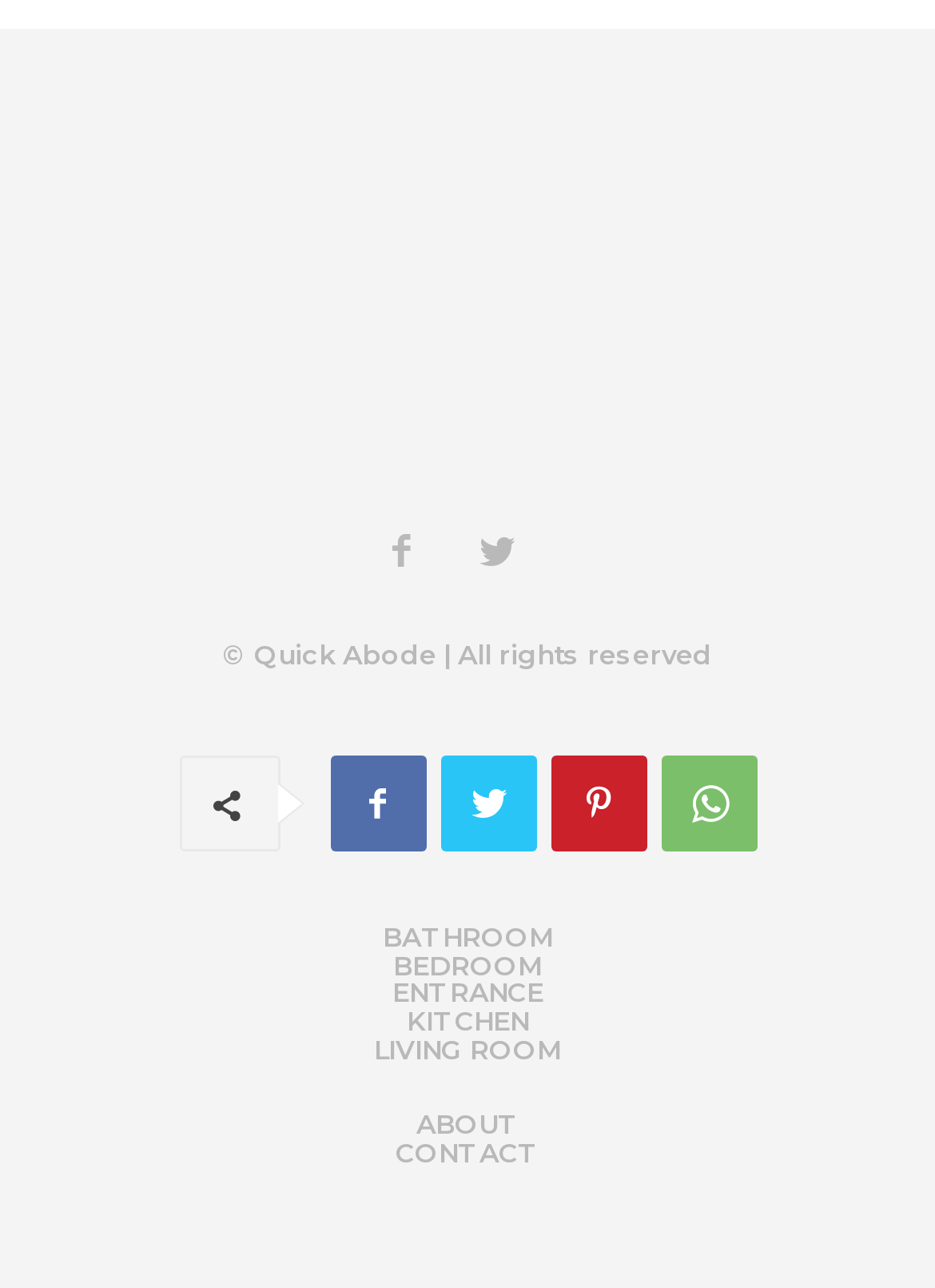Could you find the bounding box coordinates of the clickable area to complete this instruction: "Go to the about page"?

[0.445, 0.863, 0.555, 0.885]